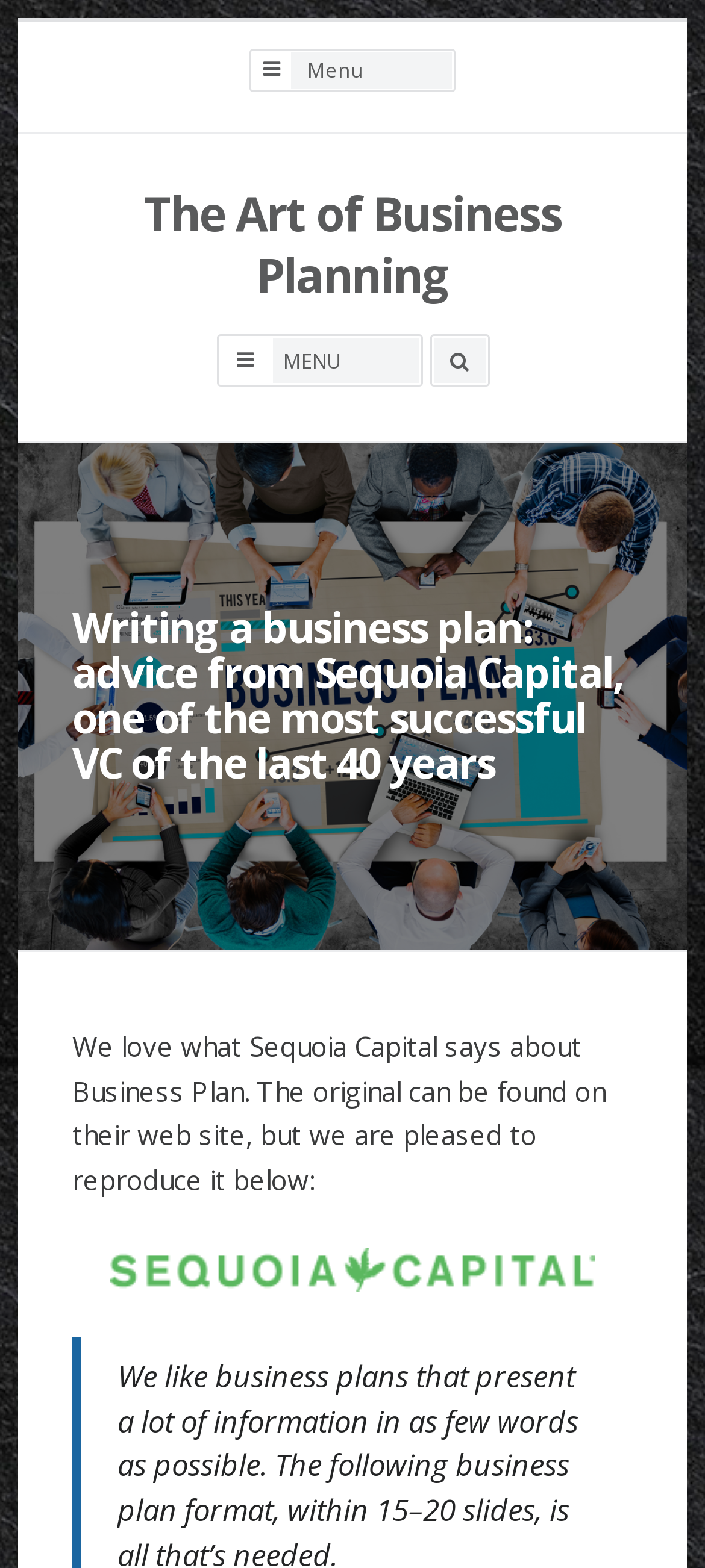What is the purpose of the webpage?
Please use the image to provide an in-depth answer to the question.

The webpage has a heading 'Writing a business plan: advice from Sequoia Capital...' and a static text that says 'We love what Sequoia Capital says about Business Plan...', indicating that the webpage is focused on providing advice or guidance on business planning.